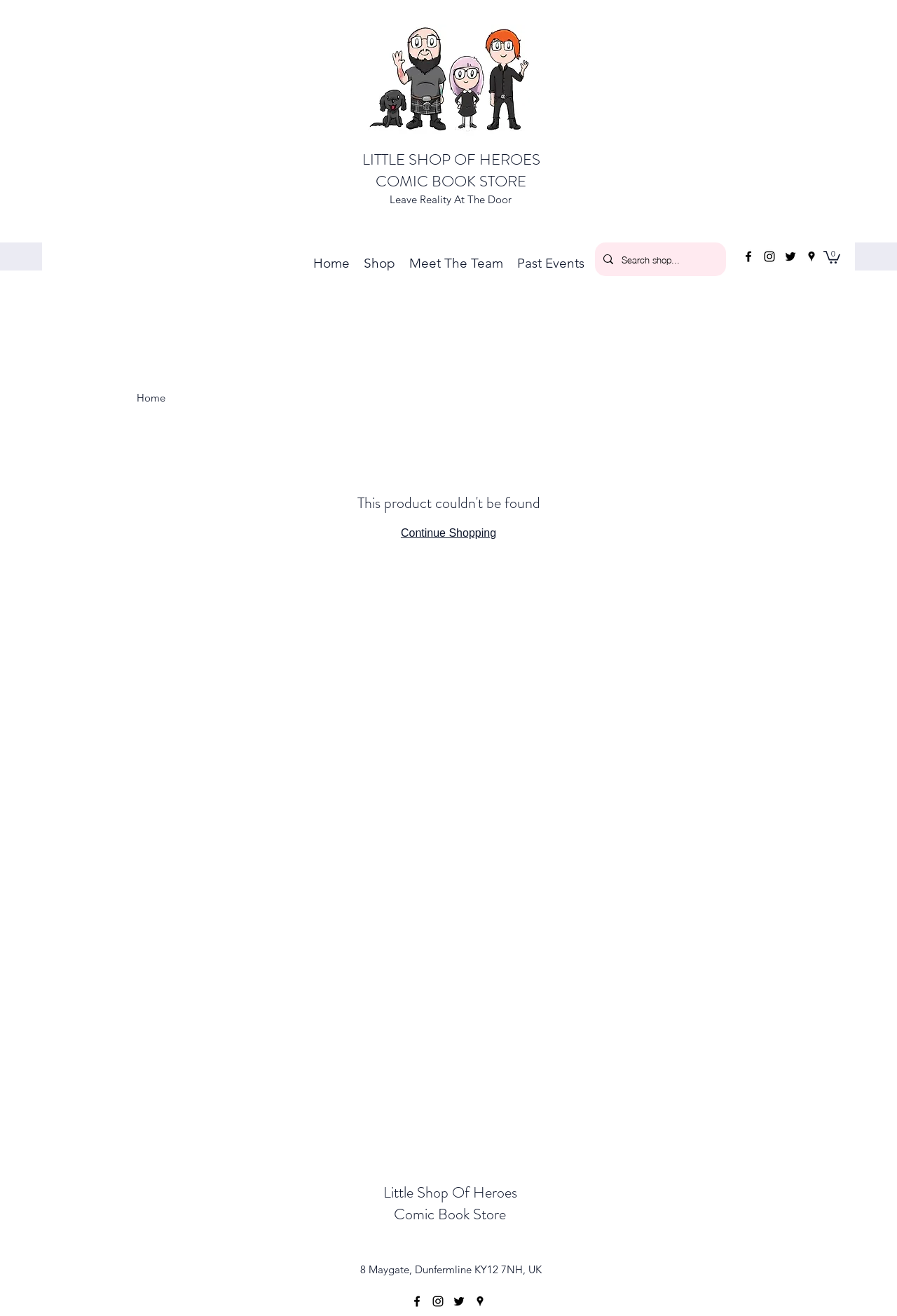Provide a single word or phrase answer to the question: 
How many items are in the cart?

0